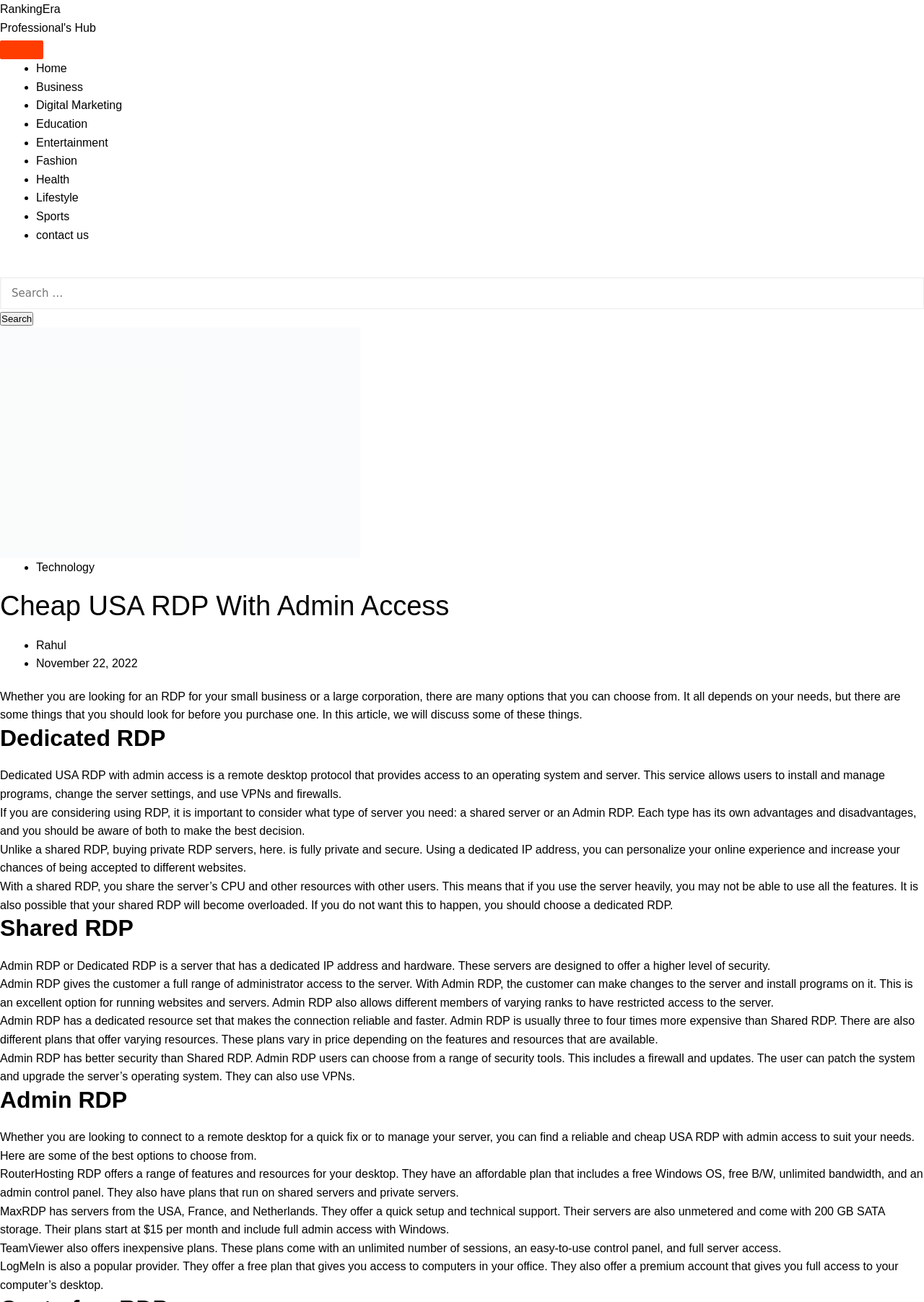Provide the bounding box coordinates for the UI element that is described as: "contact us".

[0.039, 0.176, 0.096, 0.185]